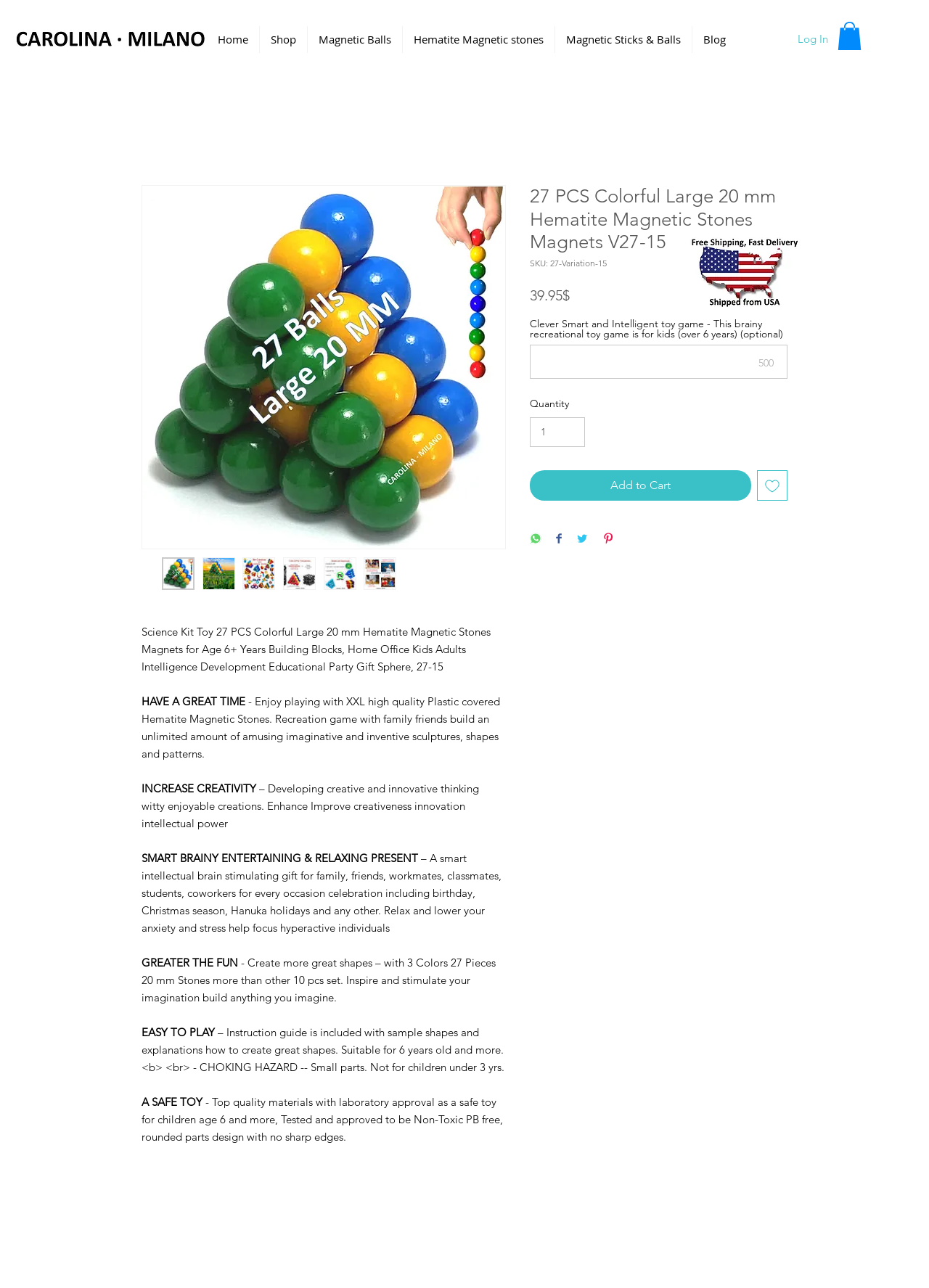Find the bounding box coordinates for the area you need to click to carry out the instruction: "View the product image". The coordinates should be four float numbers between 0 and 1, indicated as [left, top, right, bottom].

[0.153, 0.144, 0.544, 0.426]